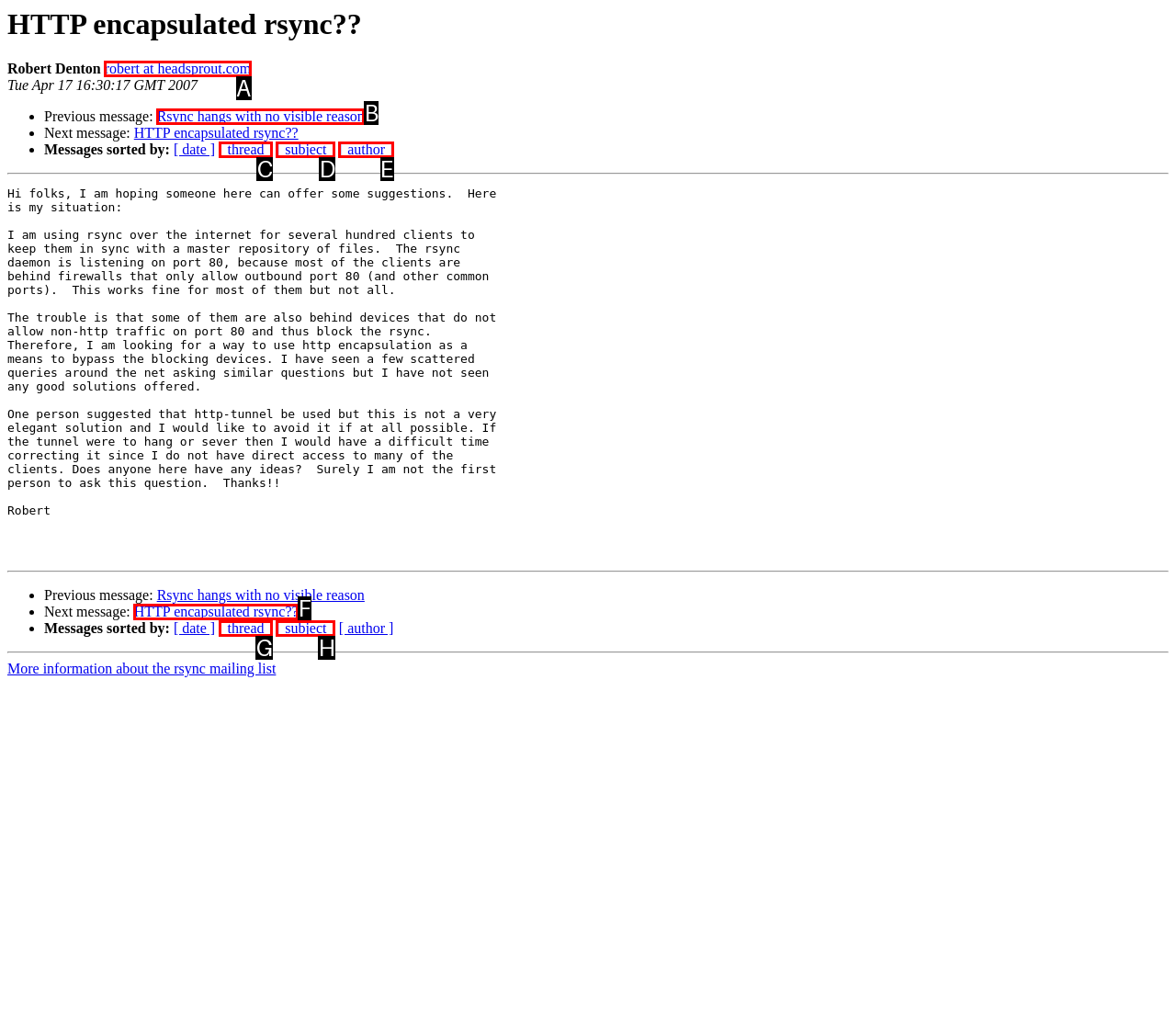Determine which option matches the element description: robert at headsprout.com
Answer using the letter of the correct option.

A